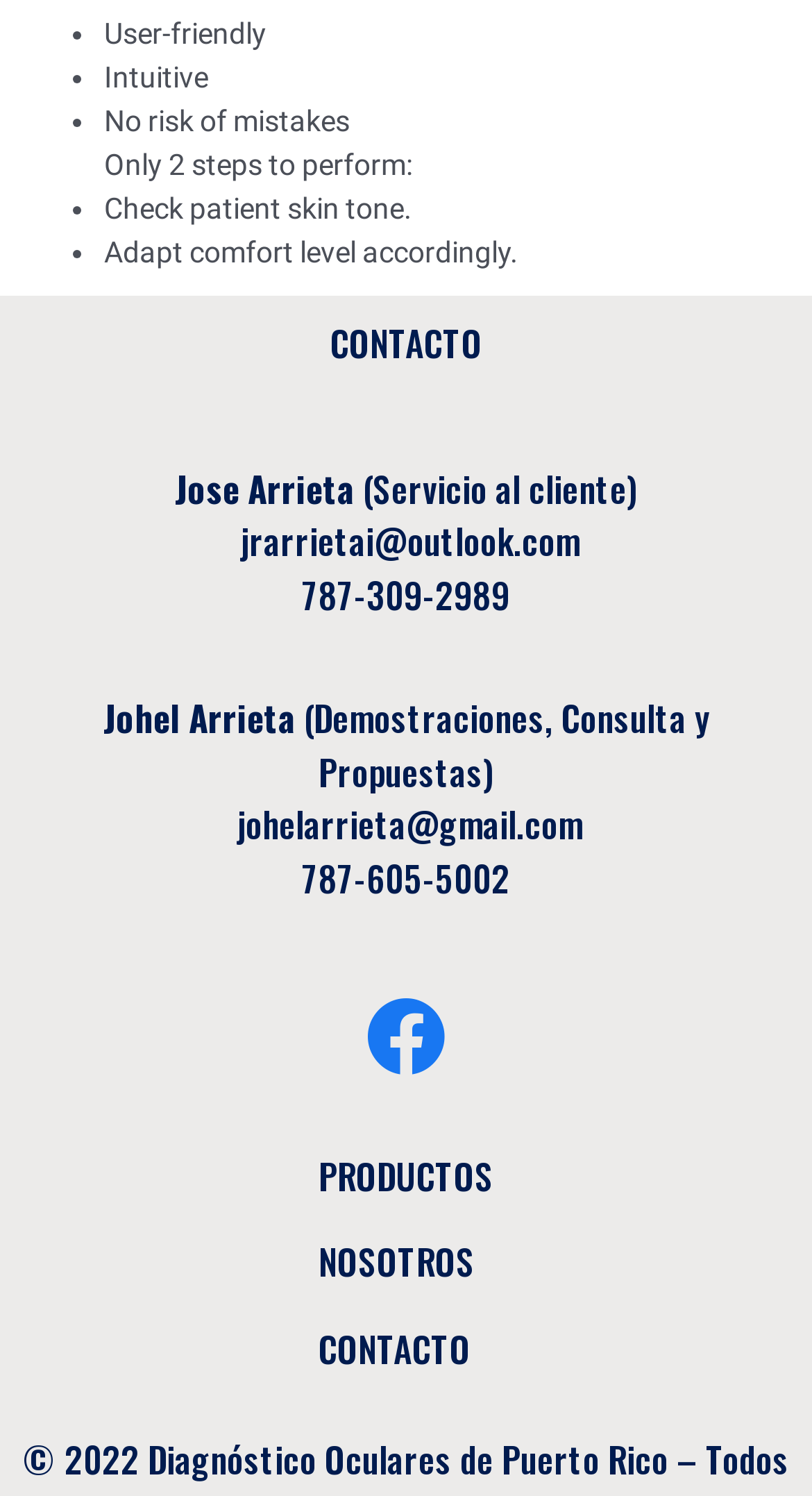What is the name of the person in customer service?
Look at the image and answer the question using a single word or phrase.

Jose Arrieta